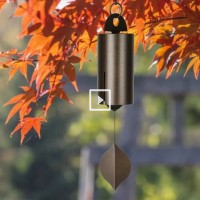Paint a vivid picture with your description of the image.

A beautifully captured image of a handcrafted steel bell swaying gracefully amidst vibrant autumn leaves. The bell, showcasing its sleek design and deep metallic hues, hangs suspended, reflecting the sunlight that filters through the foliage. Below it, a delicate leaf-shaped clapper adds an elegant touch, hinting at the melodious chimes that resonate in the gentle breeze. This serene moment inspires tranquility, inviting you to embrace the soothing sounds of nature, especially during the warm summer months. The overall composition perfectly balances natural beauty with artisanal craftsmanship, making it an enticing visual for those interested in unique home decor.